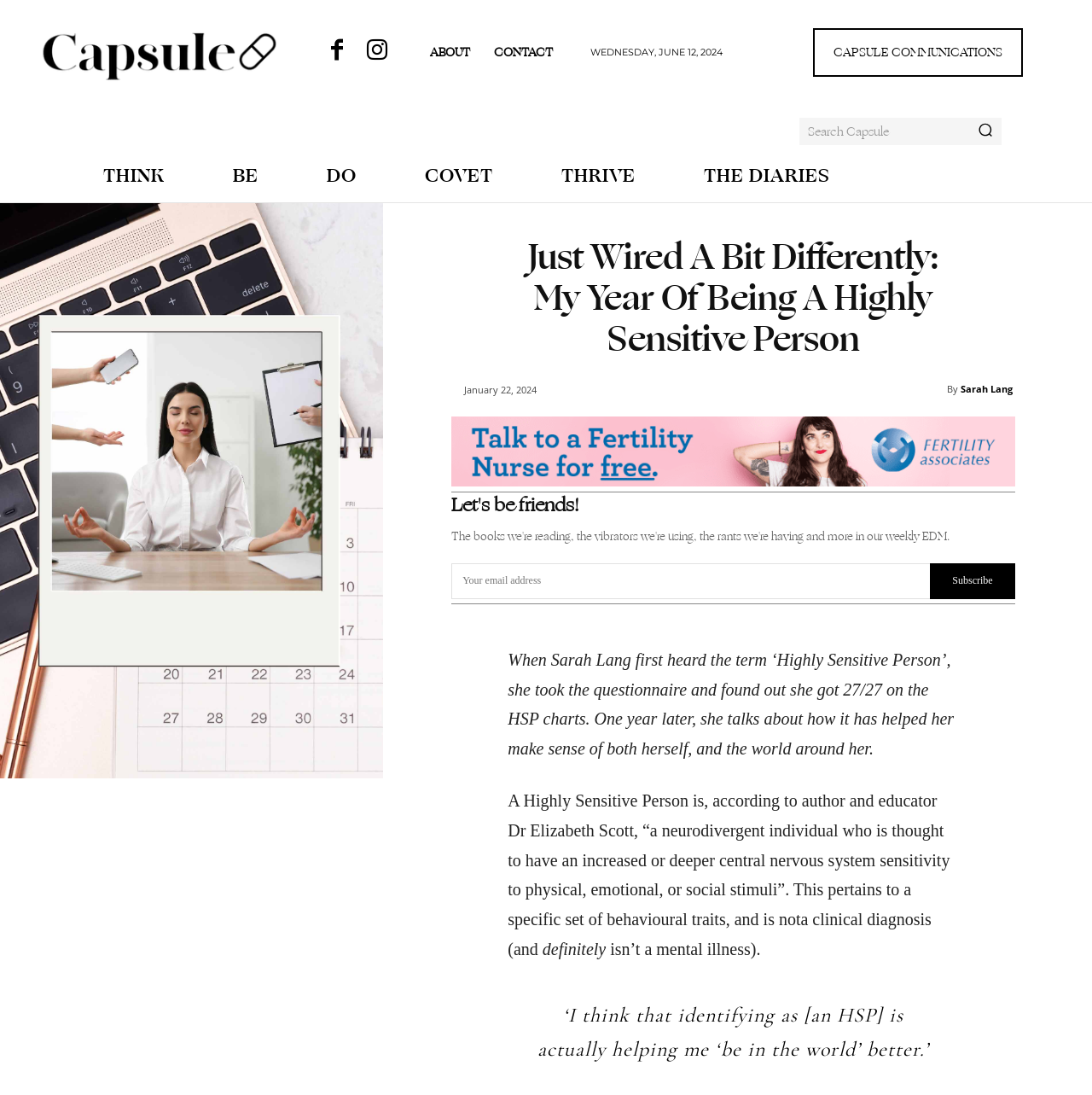What is the term that Sarah Lang identified with?
From the image, respond with a single word or phrase.

Highly Sensitive Person